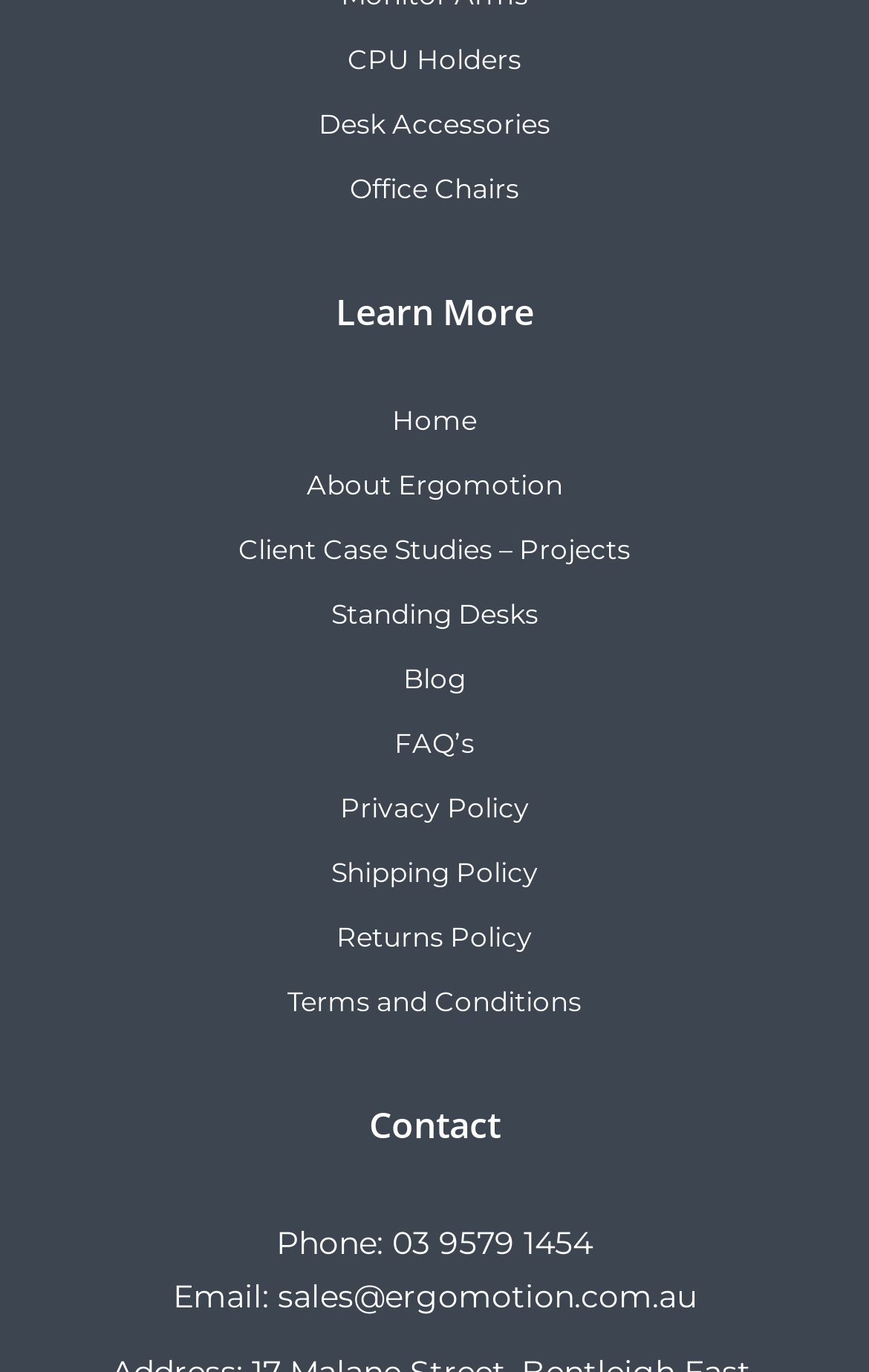Locate the bounding box coordinates of the element to click to perform the following action: 'Contact via phone'. The coordinates should be given as four float values between 0 and 1, in the form of [left, top, right, bottom].

[0.451, 0.891, 0.682, 0.92]